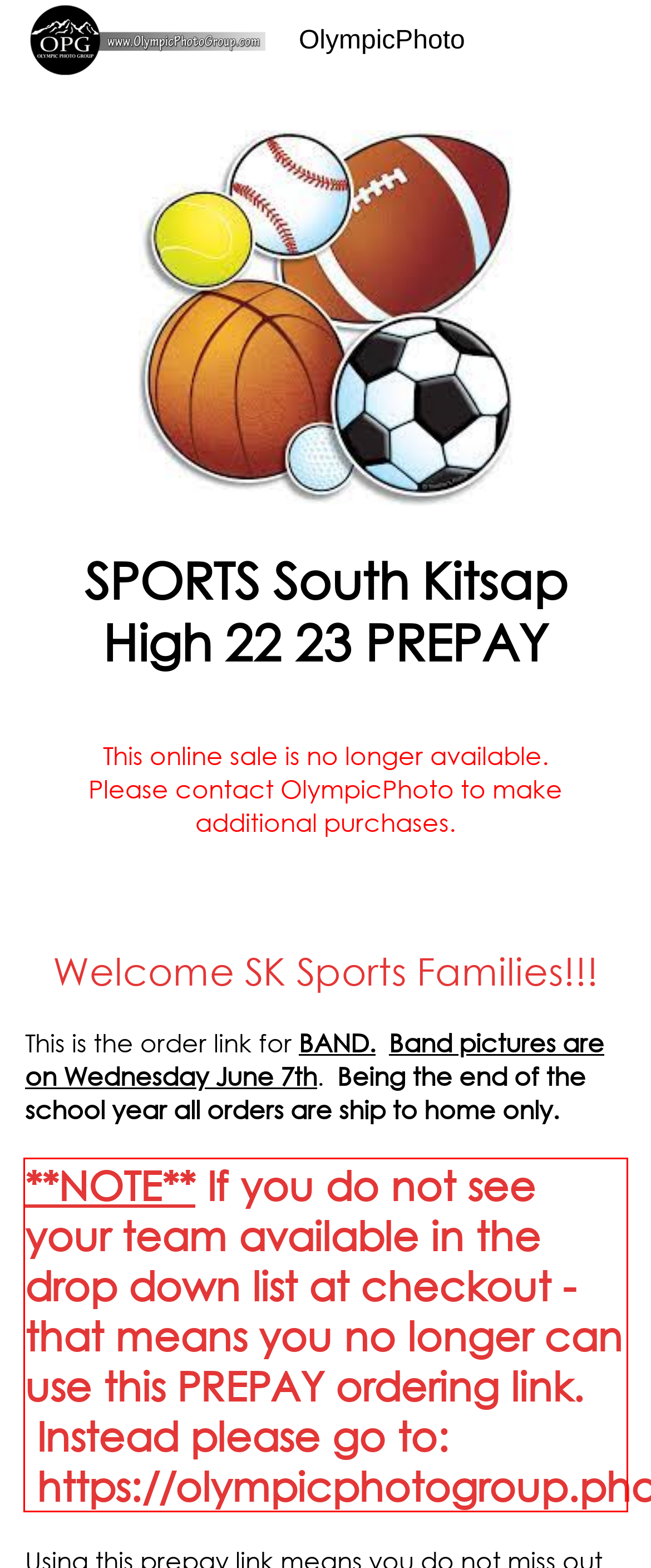Review the webpage screenshot provided, and perform OCR to extract the text from the red bounding box.

**NOTE** If you do not see your team available in the drop down list at checkout - that means you no longer can use this PREPAY ordering link. Instead please go to: https://olympicphotogroup.photoshelter.com/index